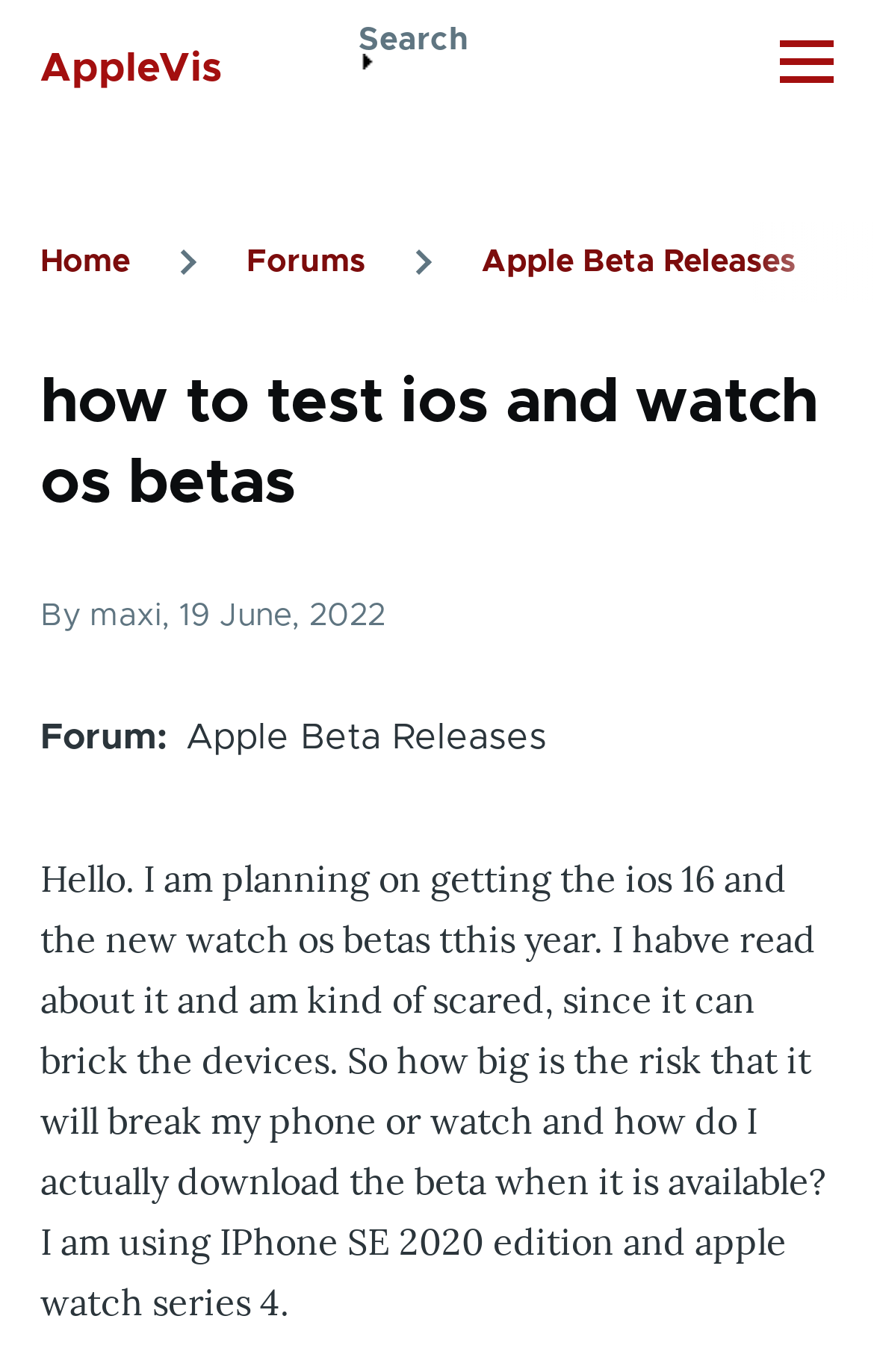What is the purpose of the 'Search' button?
Please answer the question as detailed as possible based on the image.

The 'Search' button is used for site search, as indicated by the element description 'Site search' and the presence of a search input field.